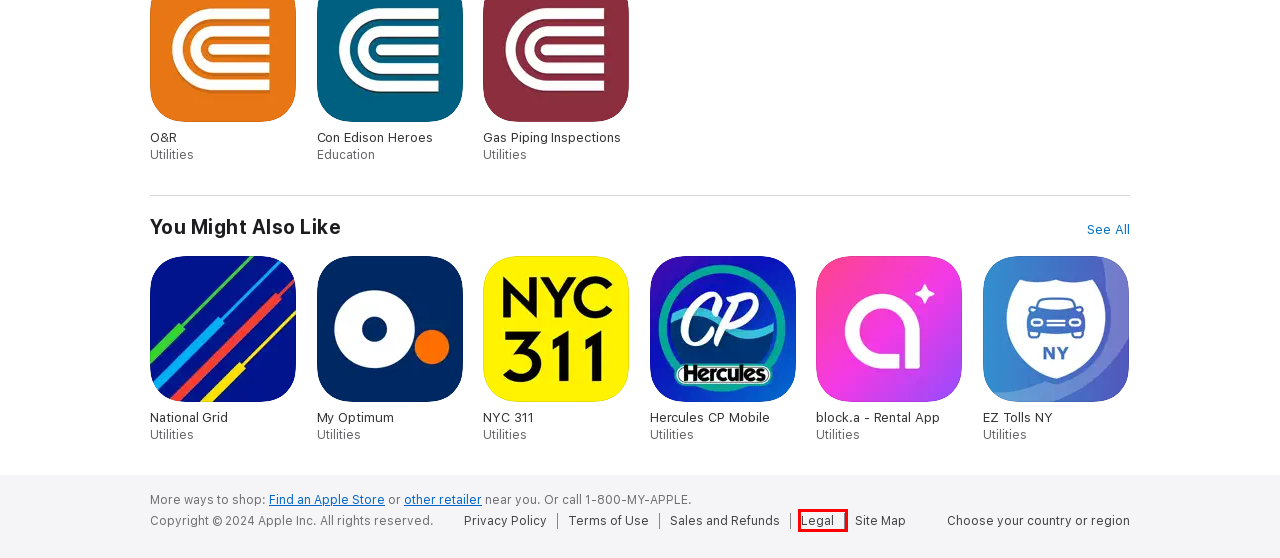Given a webpage screenshot featuring a red rectangle around a UI element, please determine the best description for the new webpage that appears after the element within the bounding box is clicked. The options are:
A. ‎National Grid on the App Store
B. Apple - Legal
C. ‎EZ Tolls NY on the App Store
D. ‎block.a - Rental App on the App Store
E. Legal - Privacy Policy - Apple
F. Choose your country or region - Apple
G. Apple Store - Find a Store - Apple
H. ‎My Optimum on the App Store

B